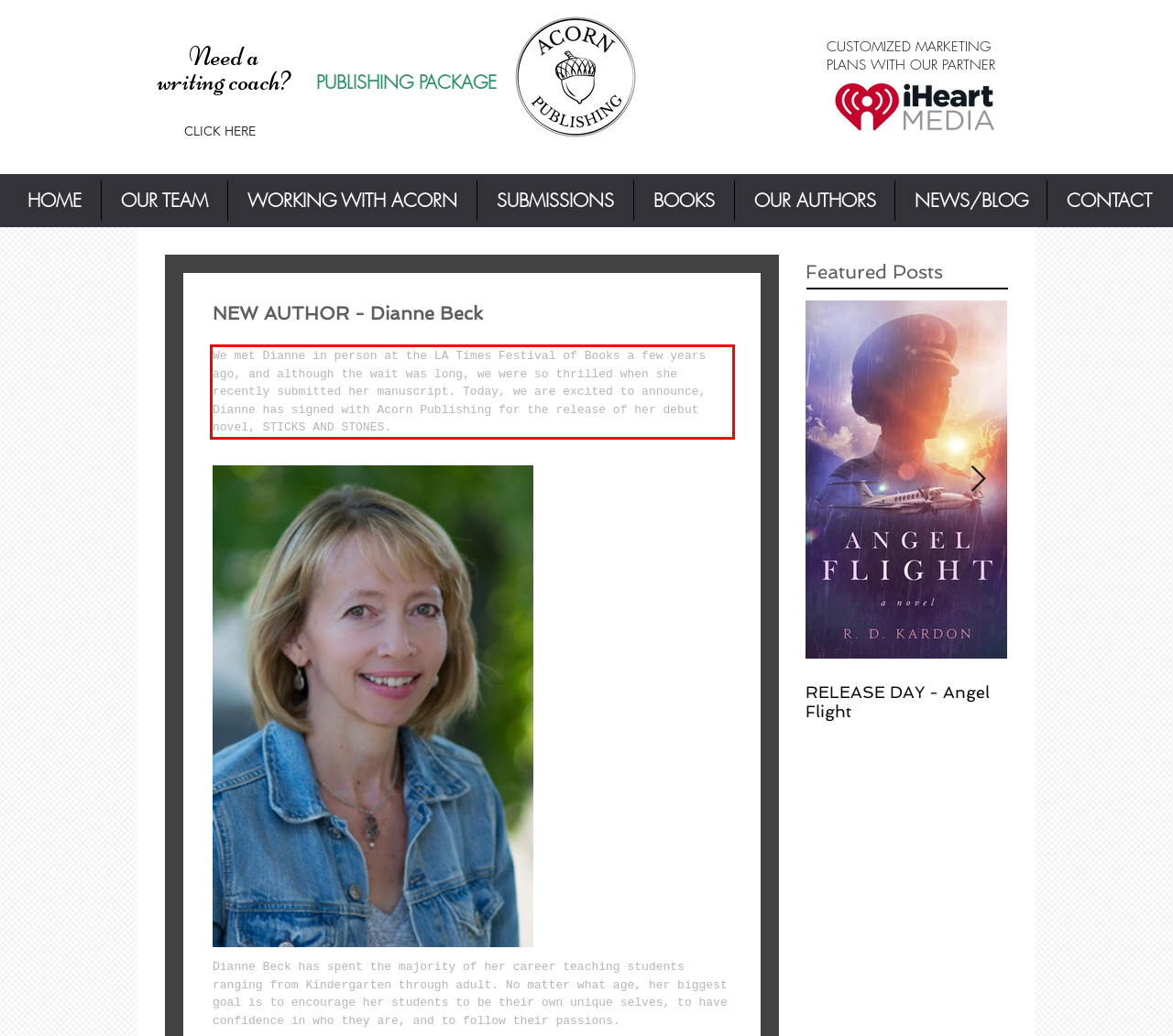Please identify the text within the red rectangular bounding box in the provided webpage screenshot.

We met Dianne in person at the LA Times Festival of Books a few years ago, and although the wait was long, we were so thrilled when she recently submitted her manuscript. Today, we are excited to announce, Dianne has signed with Acorn Publishing for the release of her debut novel, STICKS AND STONES.